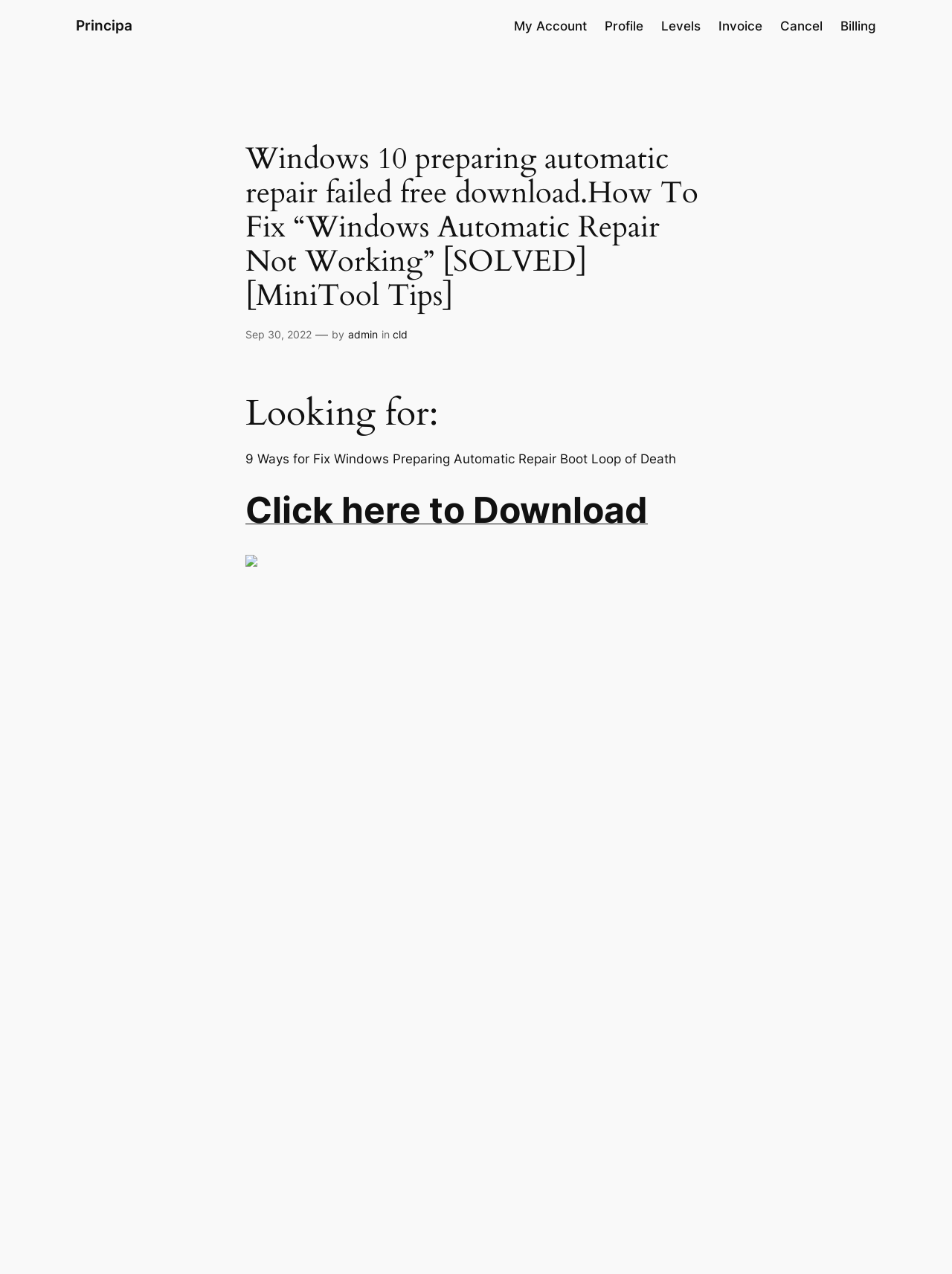Can you find the bounding box coordinates for the element to click on to achieve the instruction: "Click on the 'Click here to Download' button"?

[0.258, 0.401, 0.68, 0.413]